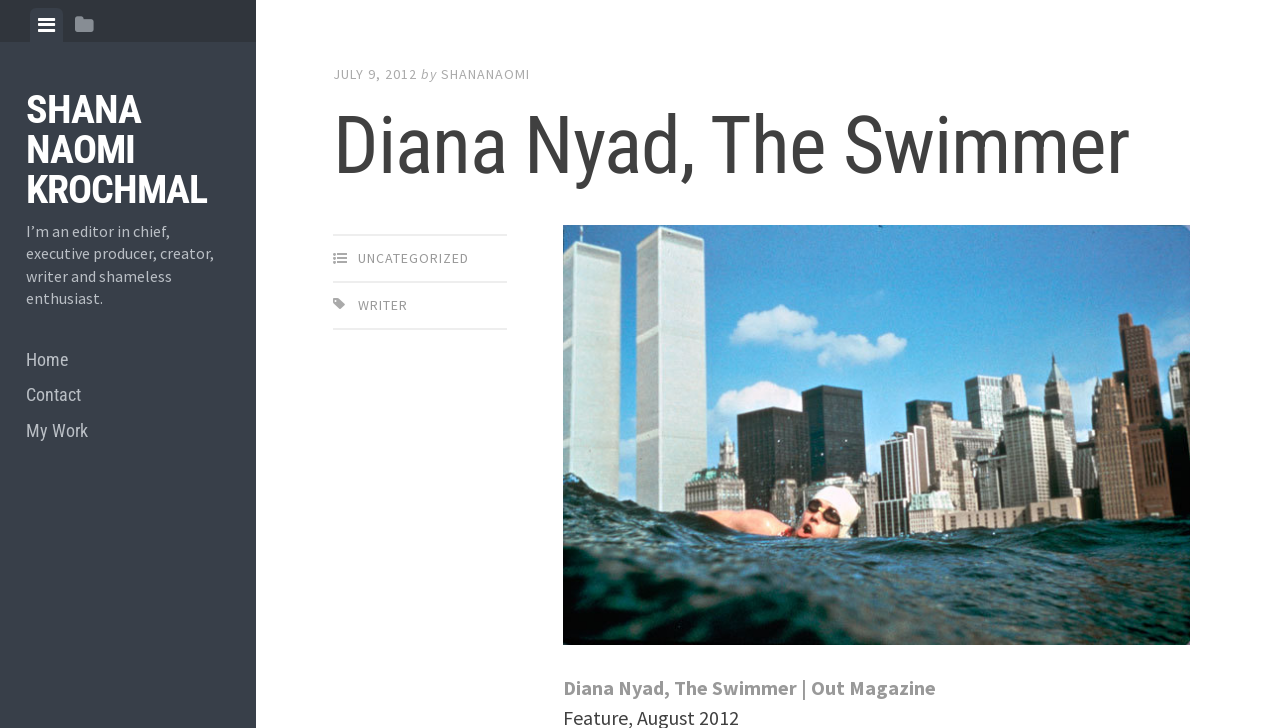Could you specify the bounding box coordinates for the clickable section to complete the following instruction: "View My Work"?

[0.02, 0.567, 0.18, 0.615]